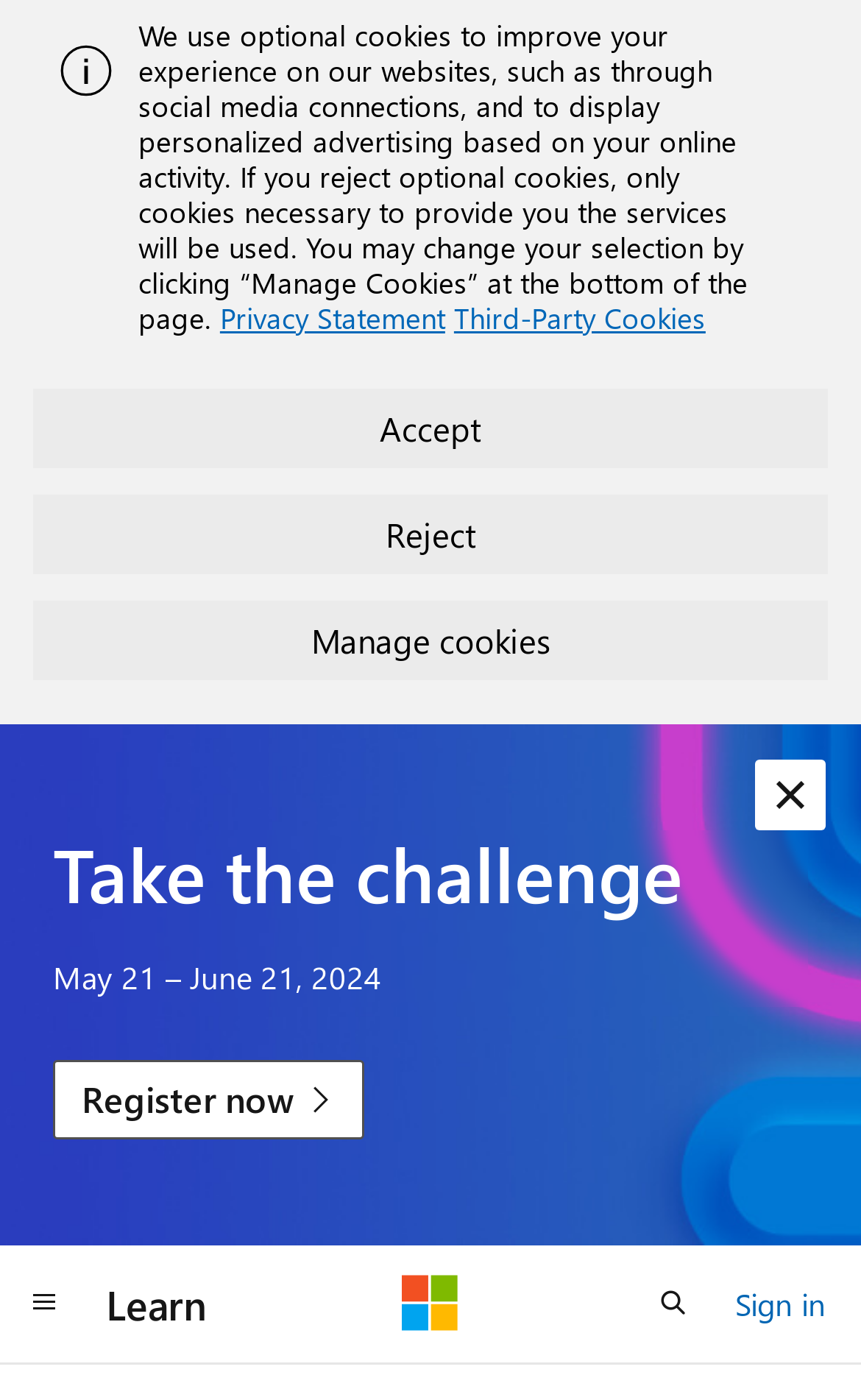Please identify the bounding box coordinates of the element on the webpage that should be clicked to follow this instruction: "Dismiss alert". The bounding box coordinates should be given as four float numbers between 0 and 1, formatted as [left, top, right, bottom].

[0.877, 0.543, 0.959, 0.593]